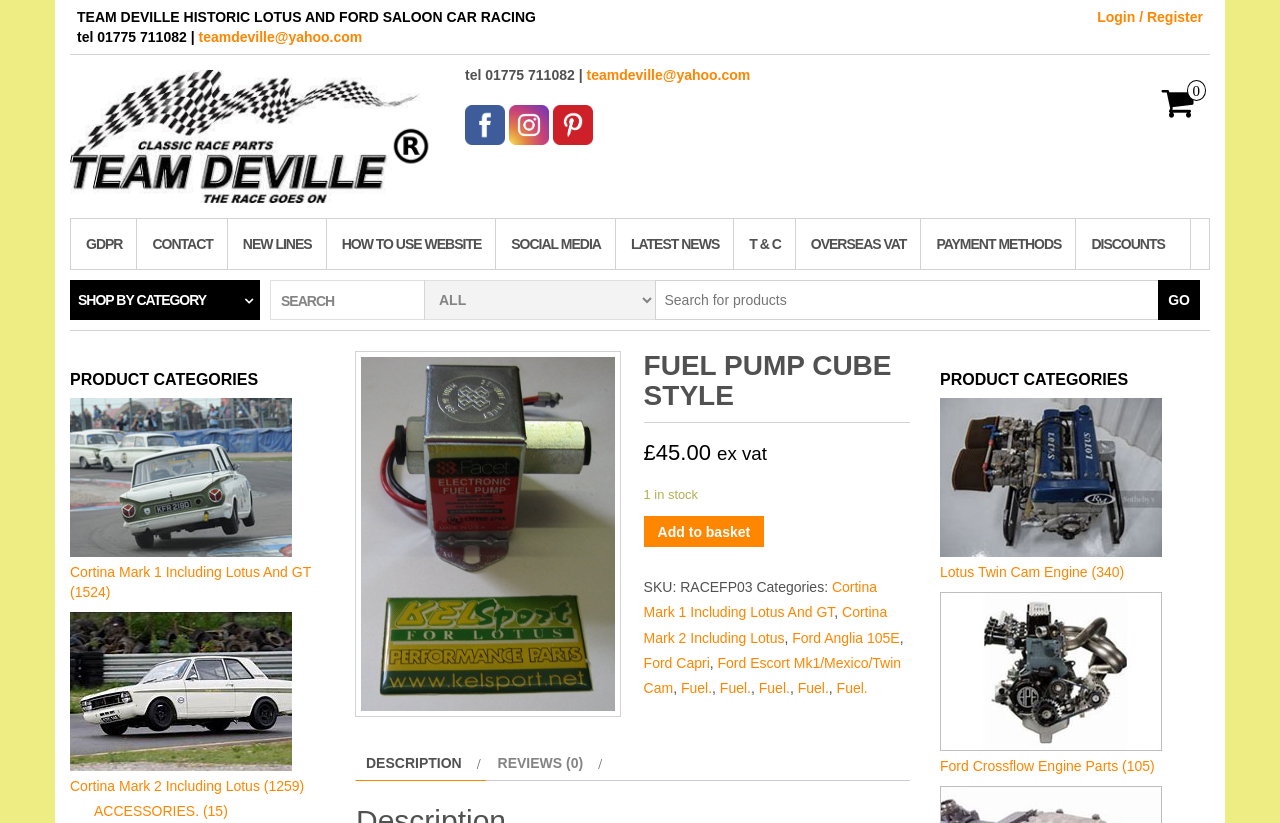Provide the bounding box coordinates of the HTML element this sentence describes: "Ford Escort Mk1/Mexico/Twin Cam".

[0.503, 0.796, 0.704, 0.846]